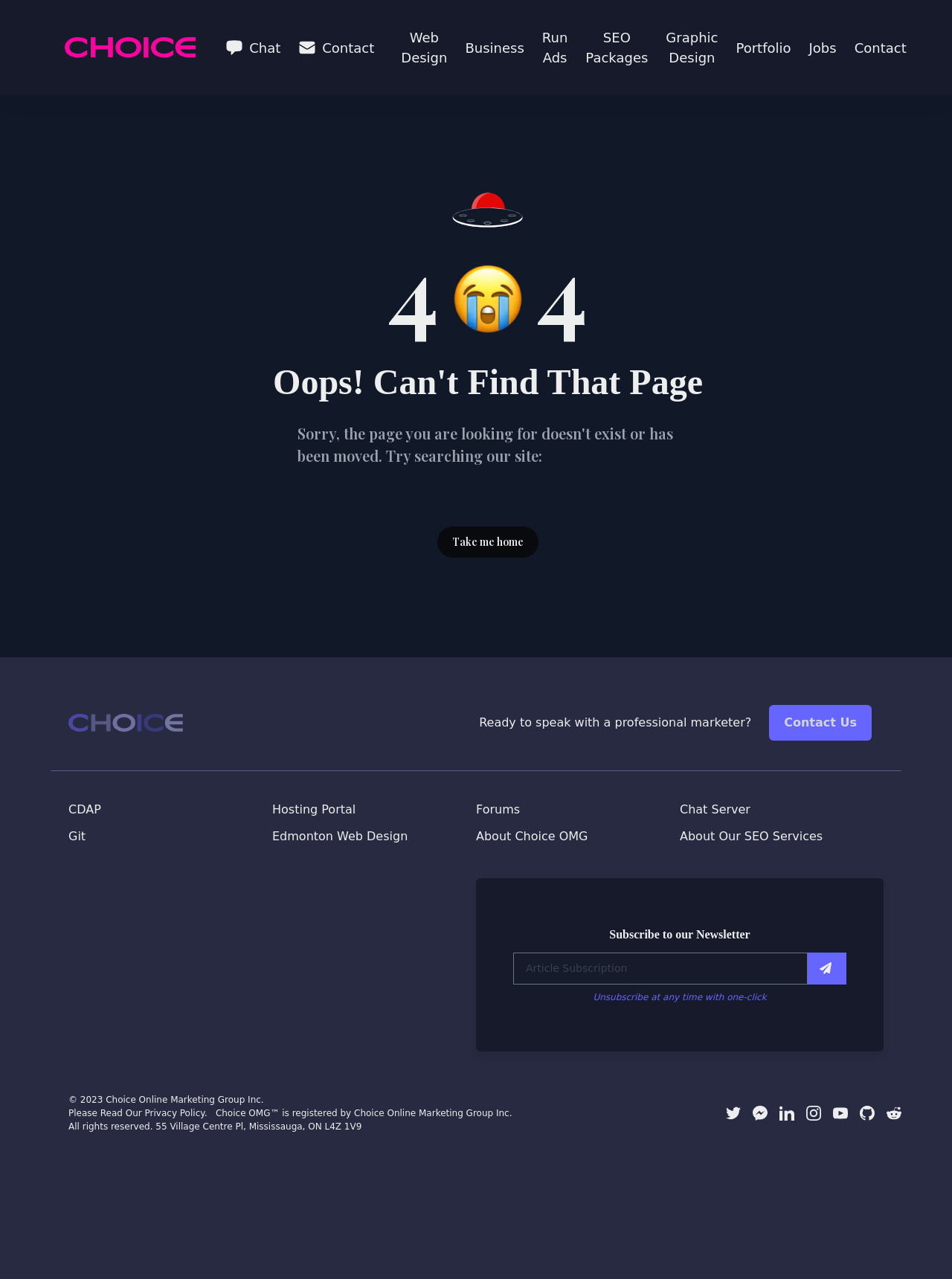What is the text on the link at the bottom left corner?
Identify the answer in the screenshot and reply with a single word or phrase.

CDAP